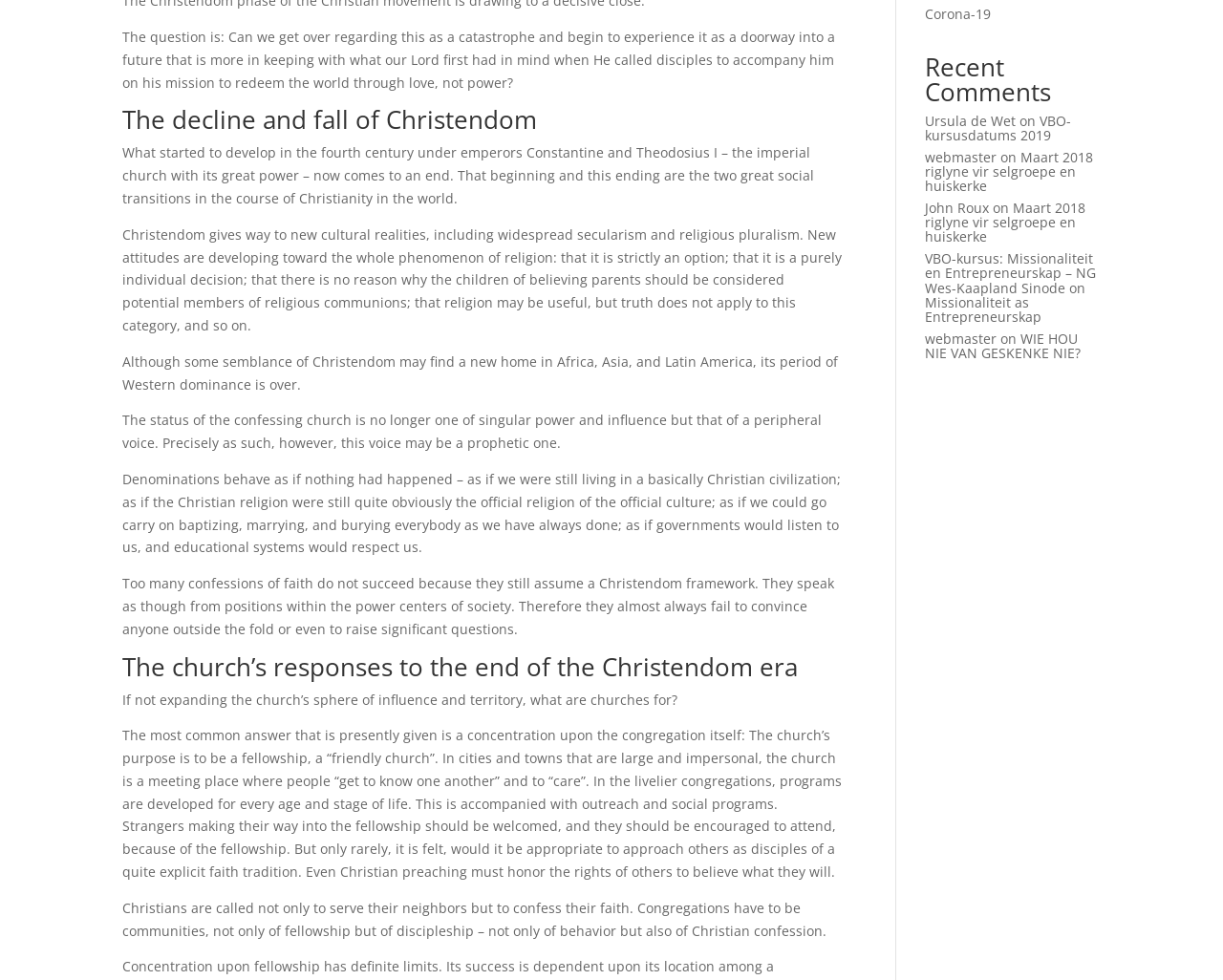Find the bounding box of the web element that fits this description: "Missionaliteit as Entrepreneurskap".

[0.756, 0.299, 0.852, 0.333]